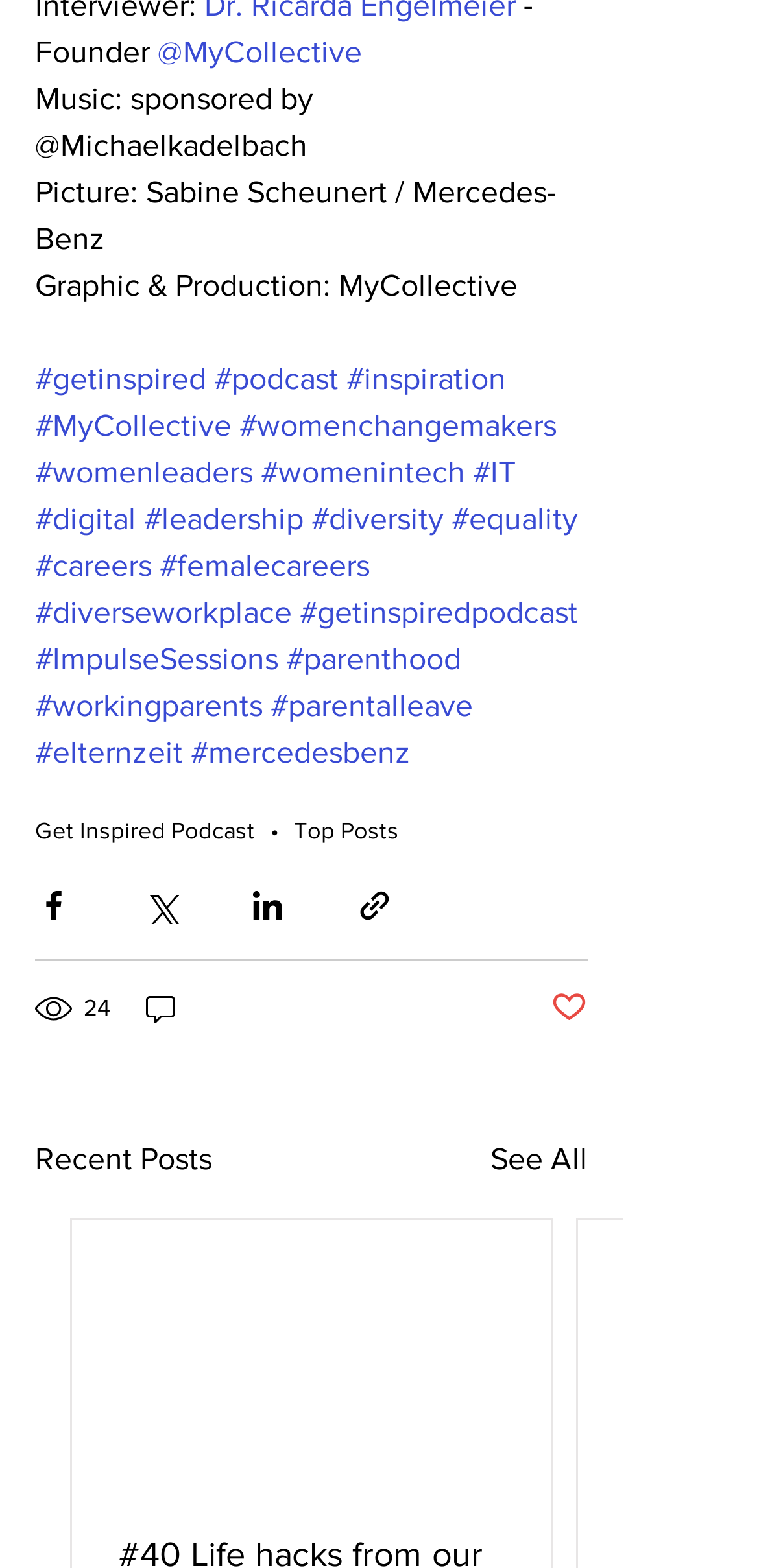Please examine the image and answer the question with a detailed explanation:
What is the sponsor of the music?

The sponsor of the music is mentioned in the static text 'Music: sponsored by @Michaelkadelbach' which is located at the top of the webpage.